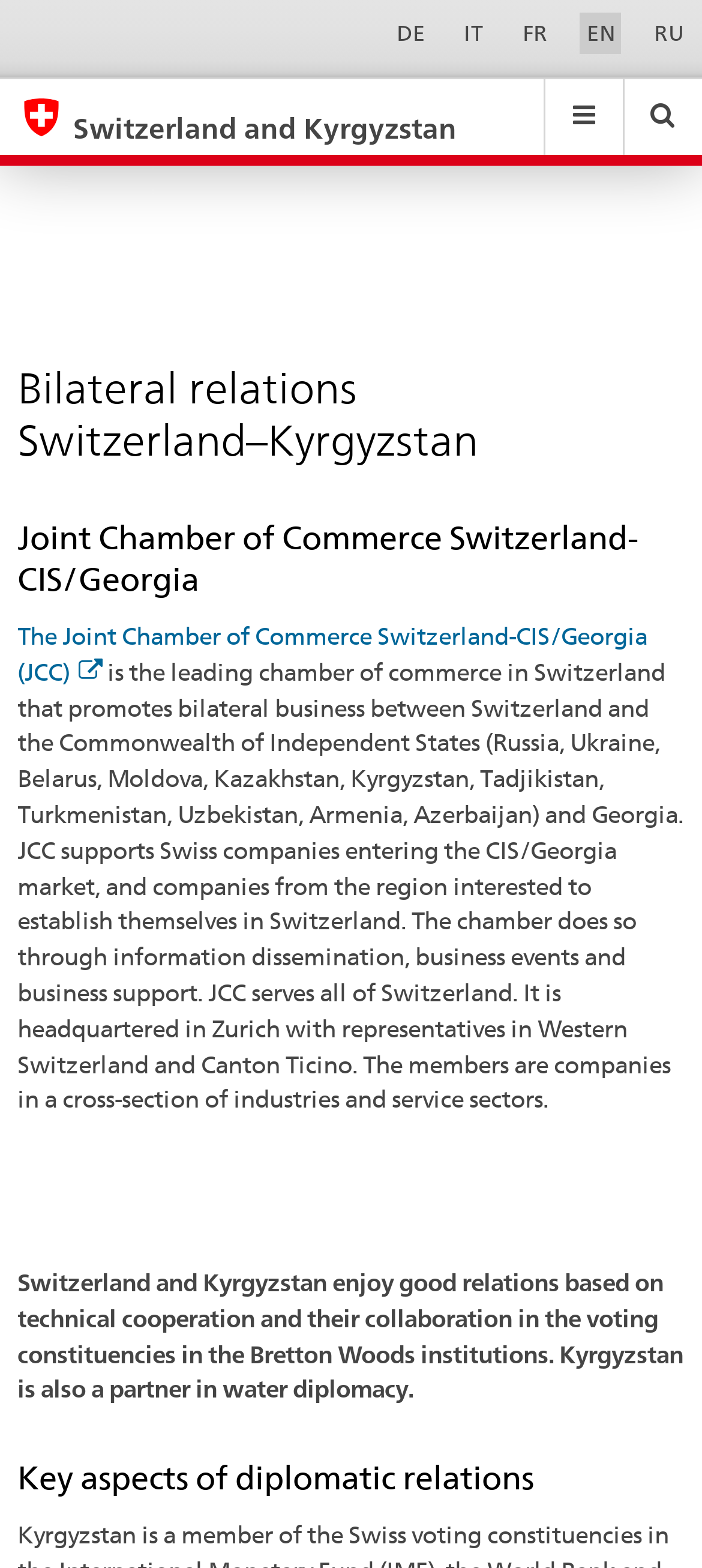What languages are available on this webpage?
Kindly give a detailed and elaborate answer to the question.

The webpage provides links to switch between different languages, which are German (DE), Italian (IT), French (FR), English (EN), and Russian (RU). These links are located at the top of the webpage, indicating that the content can be accessed in multiple languages.